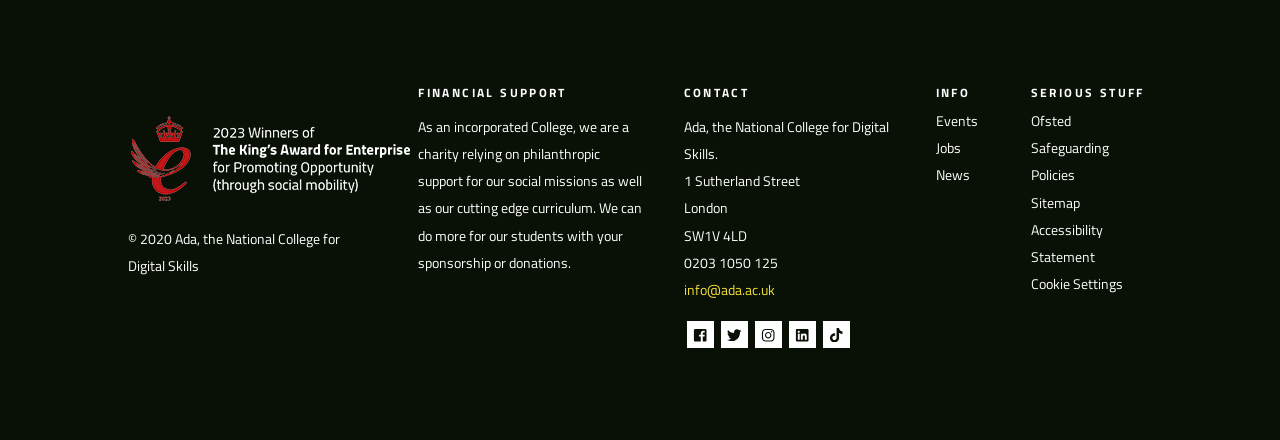Determine the bounding box of the UI element mentioned here: "Cookie Settings". The coordinates must be in the format [left, top, right, bottom] with values ranging from 0 to 1.

[0.805, 0.623, 0.877, 0.668]